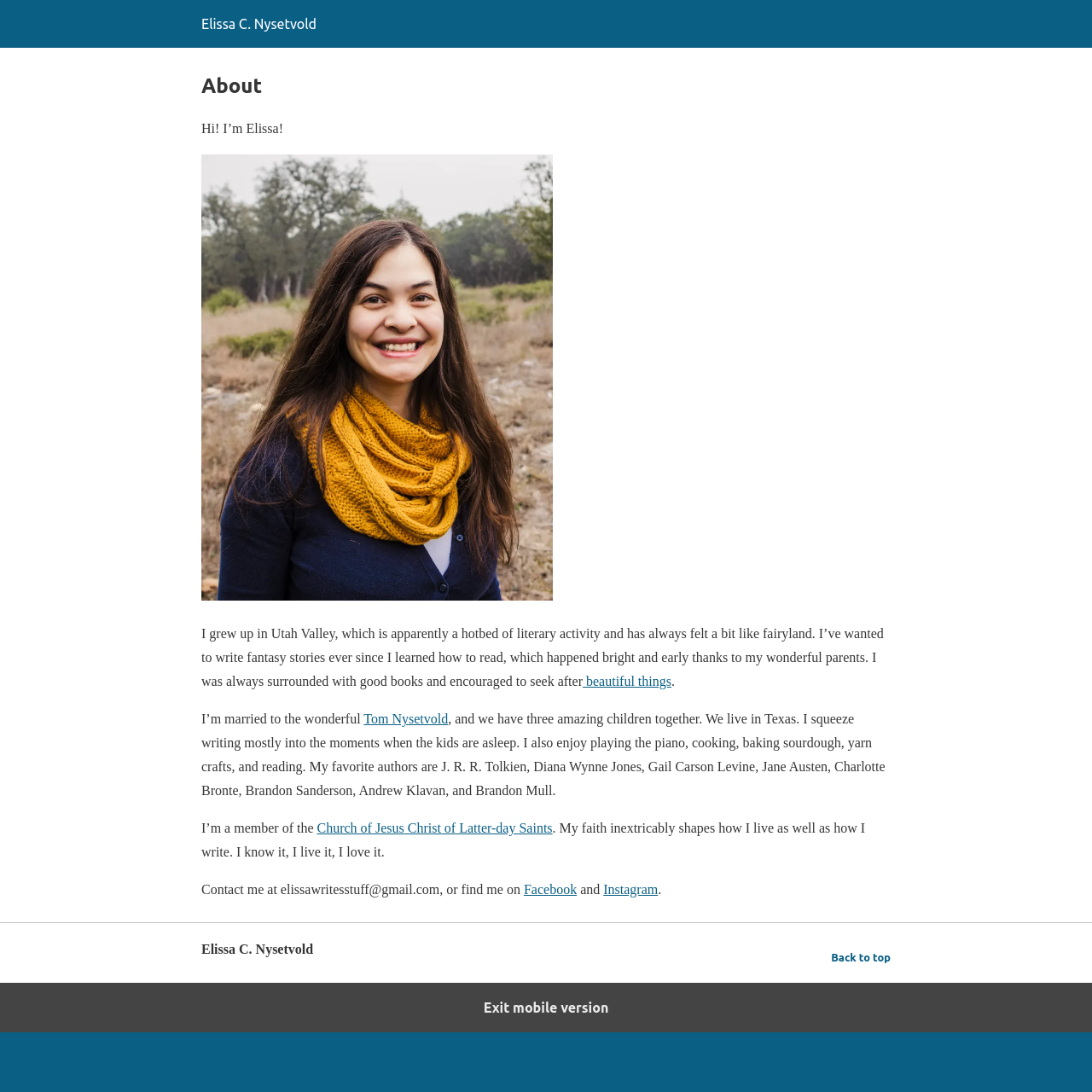Using the format (top-left x, top-left y, bottom-right x, bottom-right y), and given the element description, identify the bounding box coordinates within the screenshot: beautiful things

[0.534, 0.617, 0.615, 0.63]